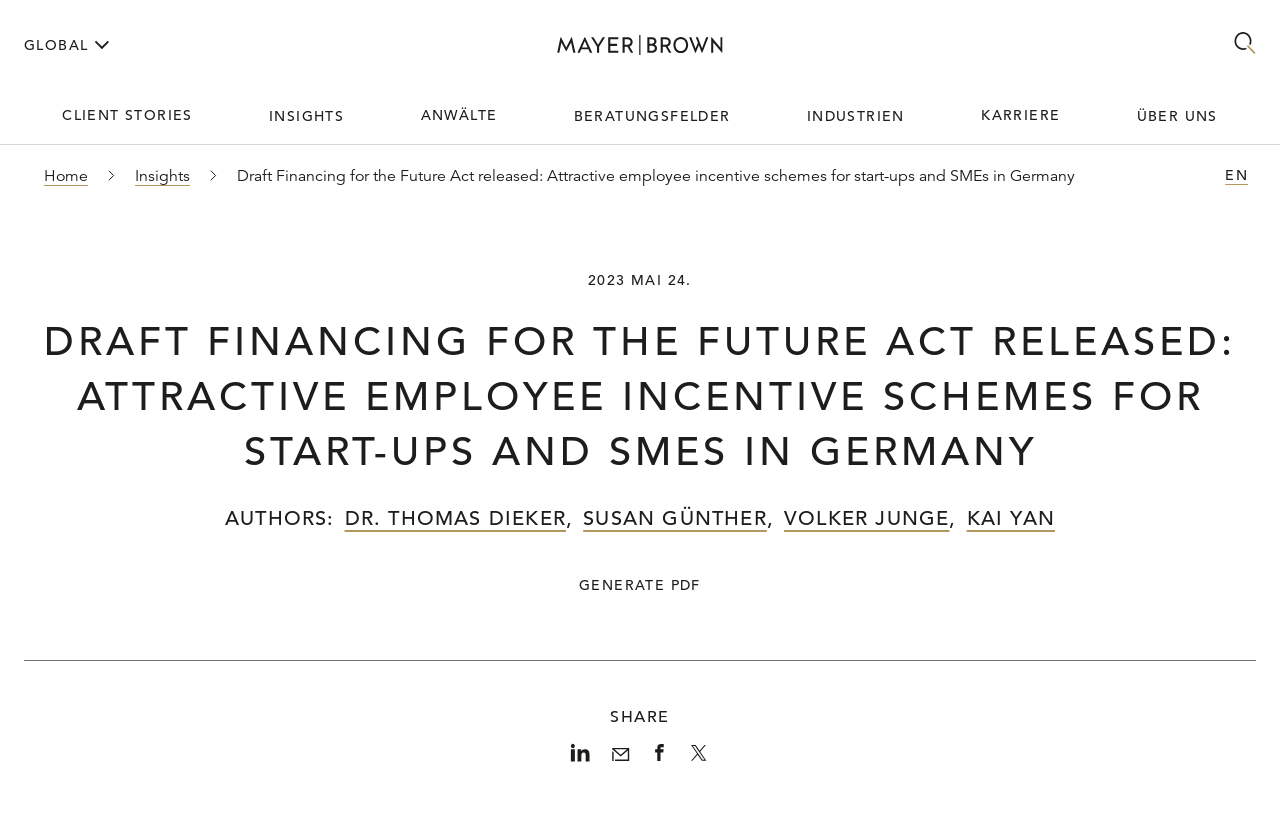Determine the main heading of the webpage and generate its text.

DRAFT FINANCING FOR THE FUTURE ACT RELEASED: ATTRACTIVE EMPLOYEE INCENTIVE SCHEMES FOR START-UPS AND SMES IN GERMANY